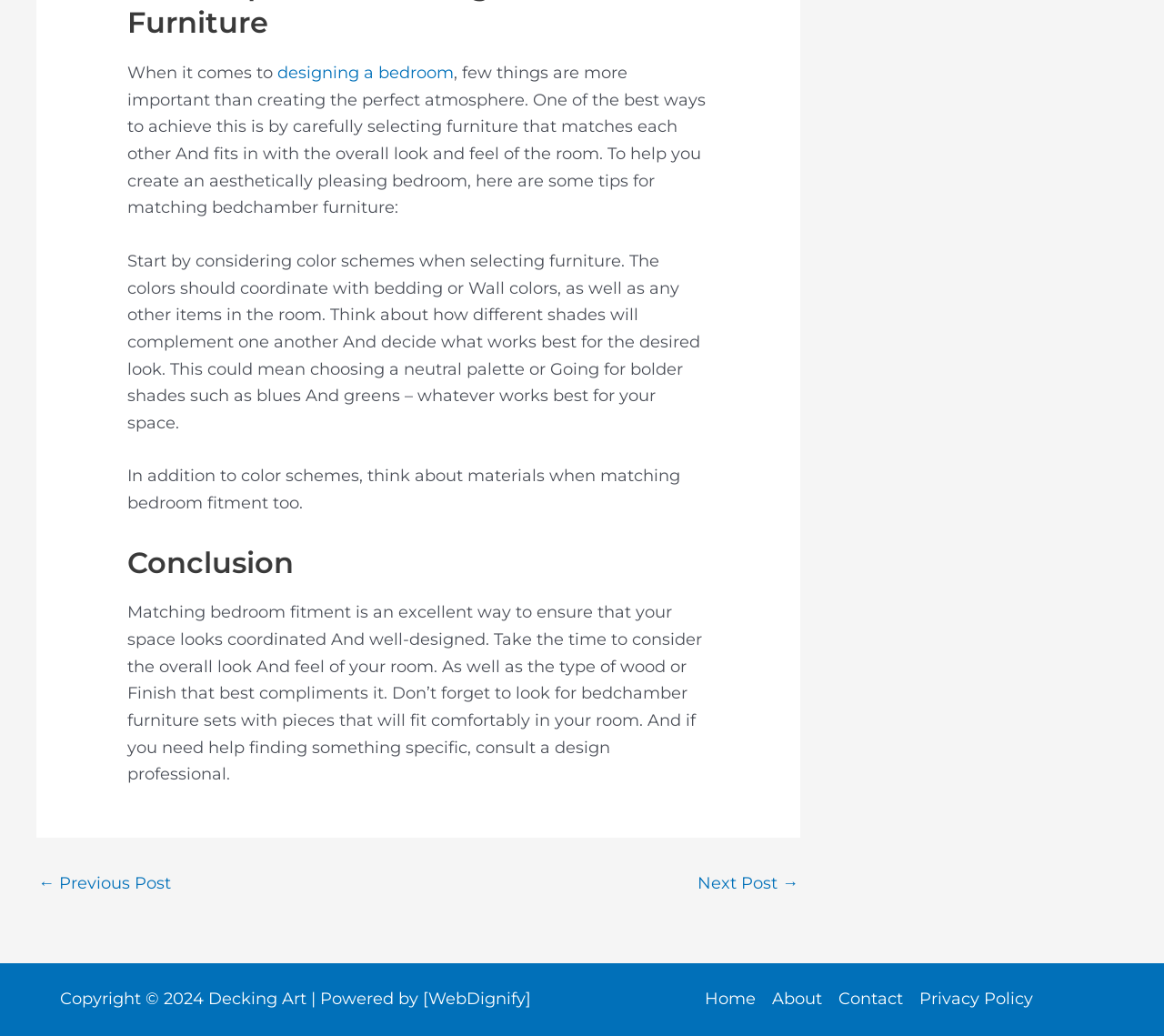Kindly provide the bounding box coordinates of the section you need to click on to fulfill the given instruction: "visit WebDignify".

[0.368, 0.954, 0.452, 0.974]